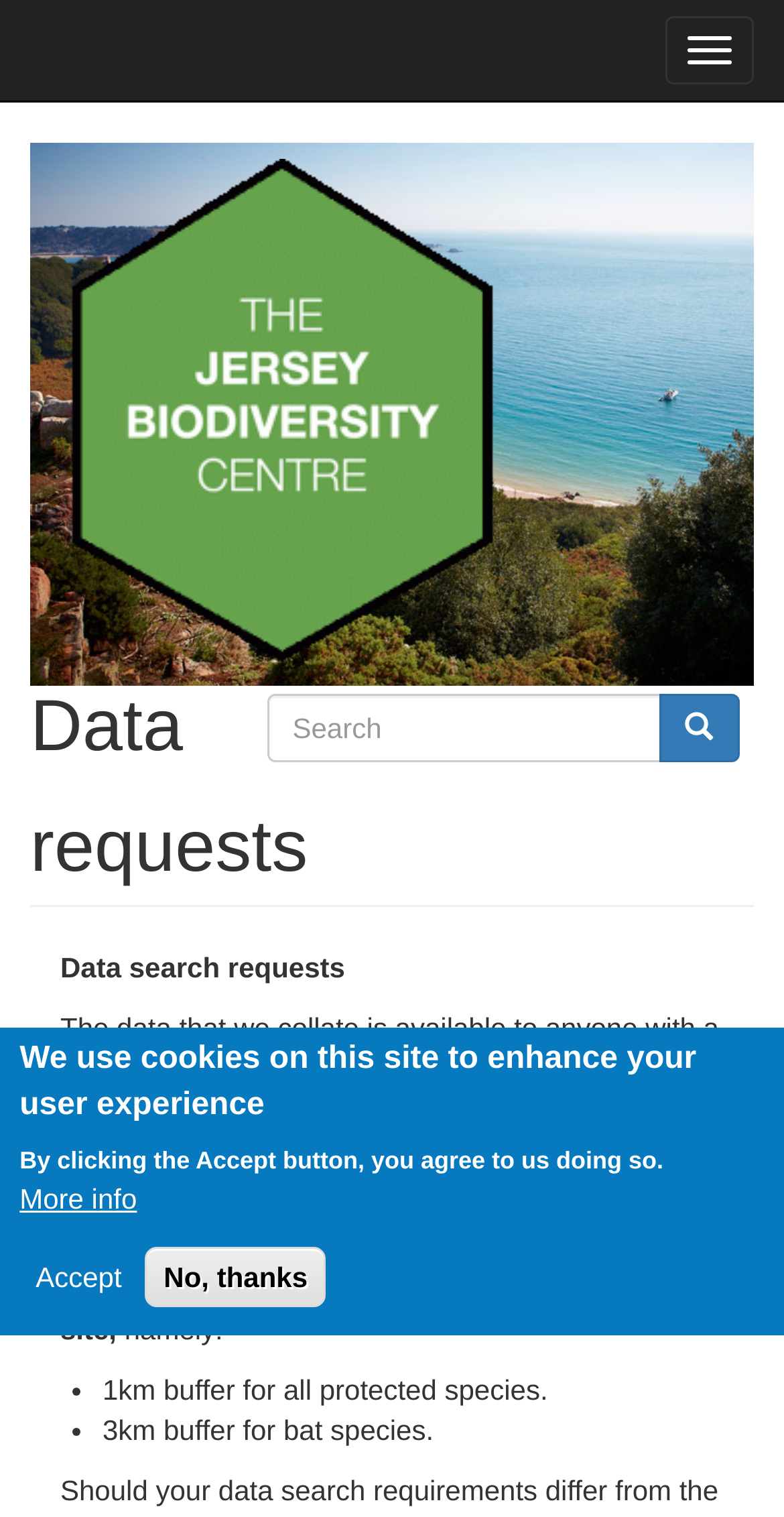What is the purpose of the data search requests?
Please provide a single word or phrase answer based on the image.

Data search